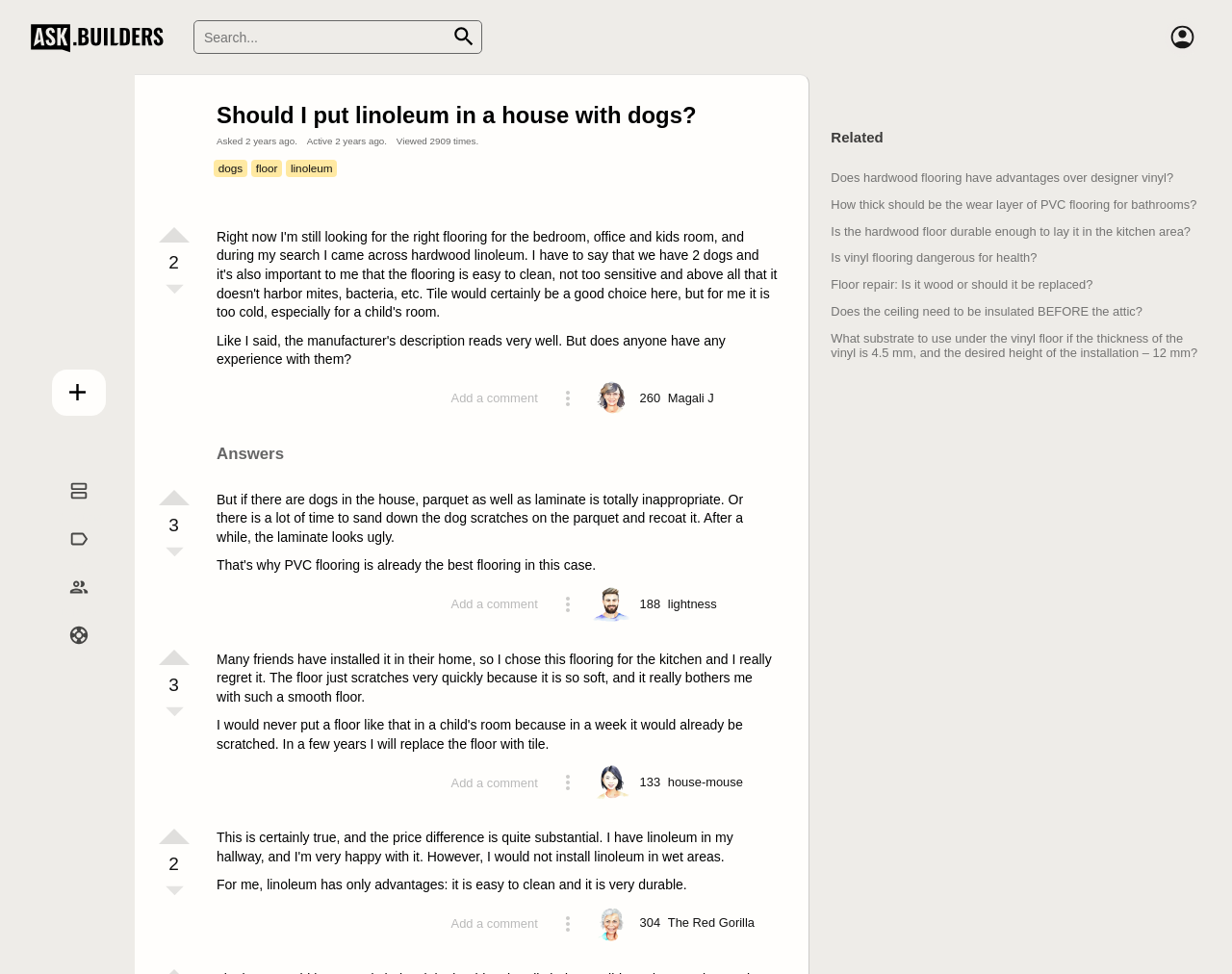Give a complete and precise description of the webpage's appearance.

This webpage is a question and answer forum where users can ask and respond to questions. At the top of the page, there is a logo and a home page link on the left, followed by a search bar and a button to submit a search query. On the right side, there is an "Account" button. Below the search bar, there are links to "Add question", "Questions", "Tags", "Builders", and "Help".

The main content of the page is a question titled "Should I put linoleum in a house with dogs?" asked by a user named Magali J. The question is displayed prominently at the top of the page, along with the time it was asked and the number of views. Below the question, there are tags related to the question, including "dogs", "floor", and "linoleum".

There are three answers to the question, each displayed in a separate section. The first answer is from a user named lightness, who advises against using parquet or laminate flooring if there are dogs in the house. The second answer is from a user named house-mouse, who shares their negative experience with linoleum flooring in their kitchen. The third answer is from another user, who also shares their experience with linoleum flooring.

Each answer has a voting toolbar with "Vote up" and "Vote down" buttons, as well as a score display showing the number of votes. There are also buttons to add a comment to each answer, and a toggle button to expand or collapse the answer. Additionally, there are links to the user profiles of each answerer, along with their reputation scores.

Throughout the page, there are timestamps indicating when each question and answer was posted, as well as links to revisions and post histories.